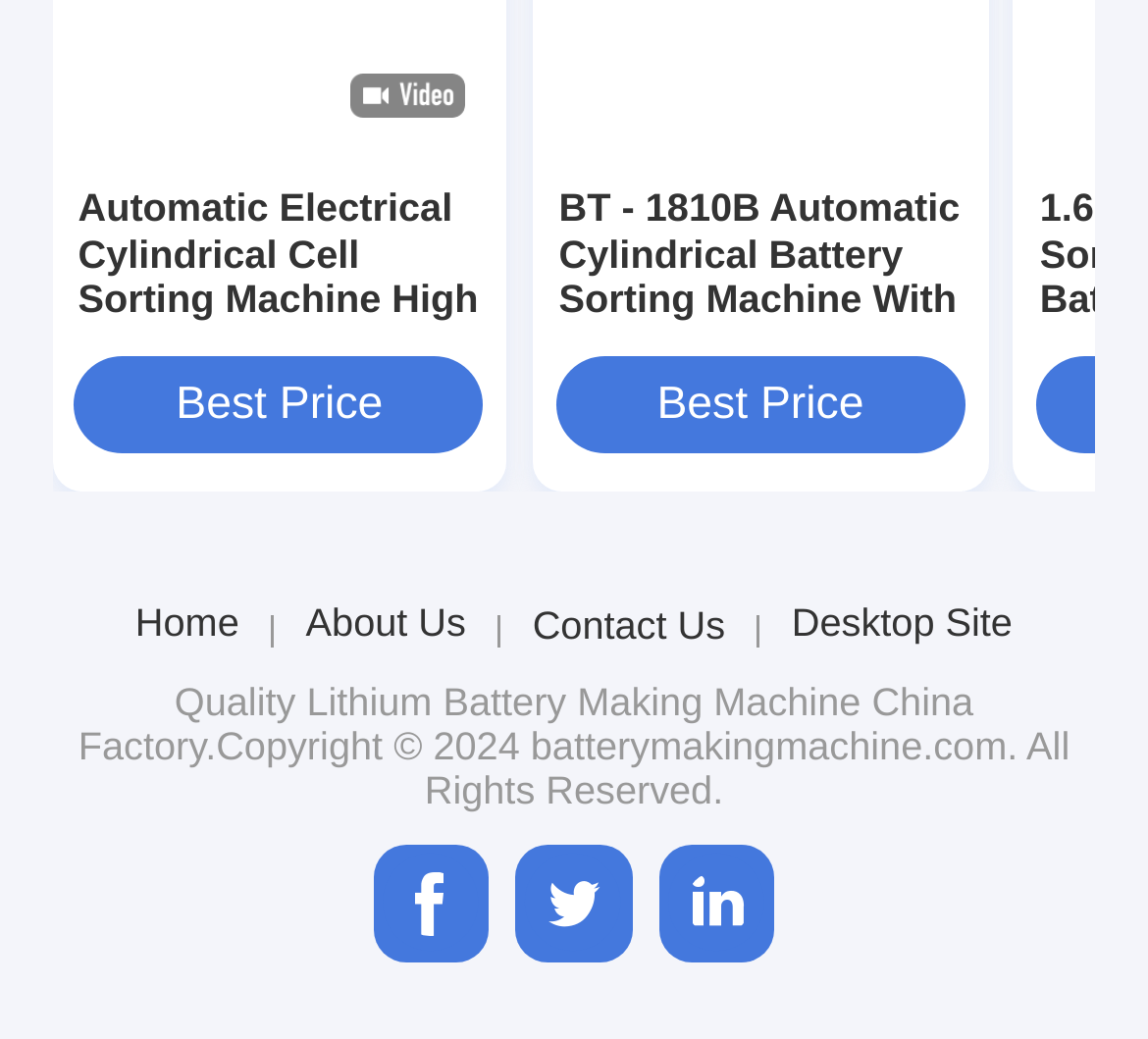Identify the bounding box coordinates of the clickable region to carry out the given instruction: "Get the best price of BT - 1810B Automatic Cylindrical Battery Sorting Machine".

[0.487, 0.179, 0.838, 0.354]